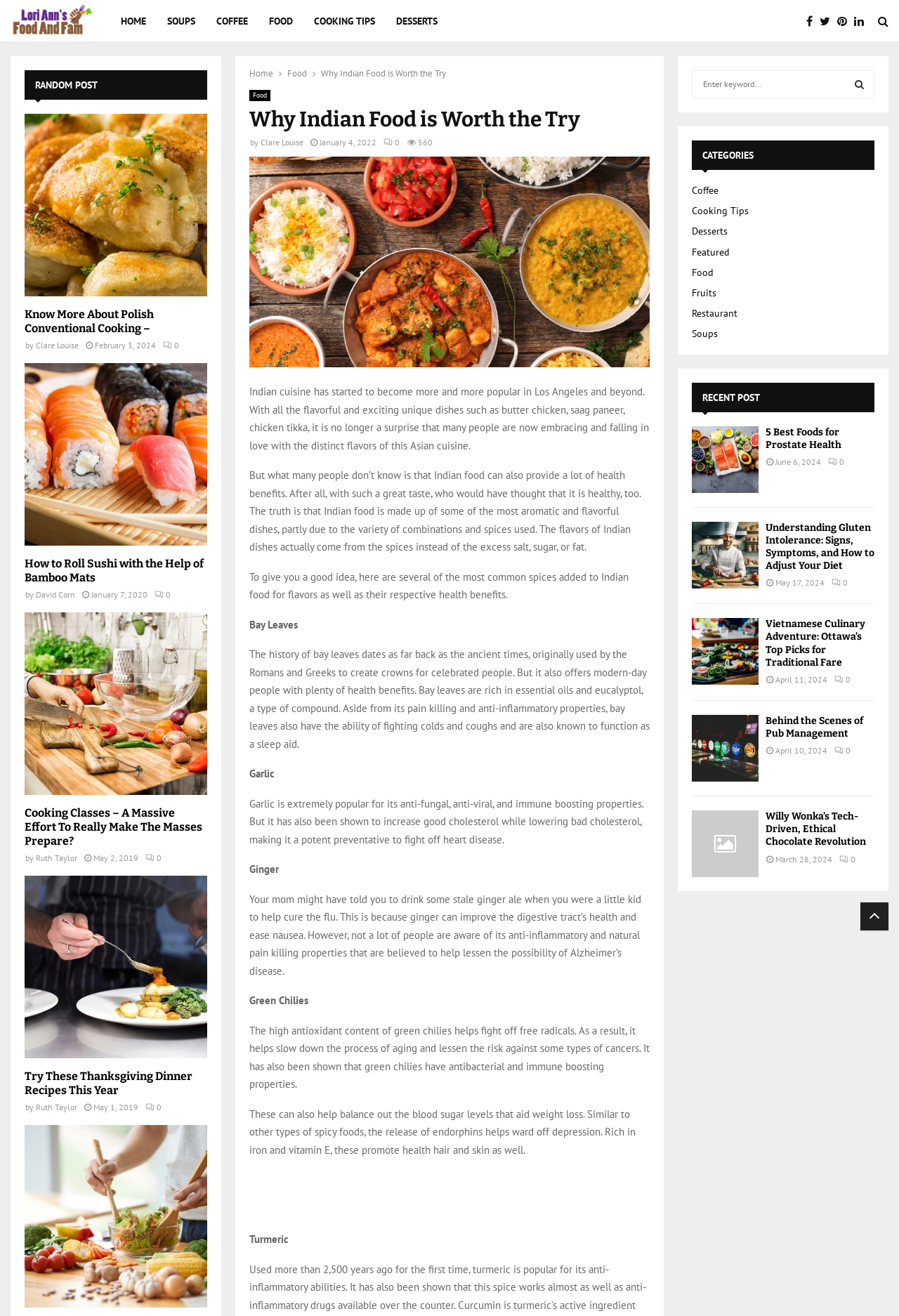Generate a comprehensive description of the webpage.

This webpage is about a food blog, specifically an article titled "Why Indian Food is Worth the Try". The page has a header section with a logo and navigation links to other sections of the blog, including "HOME", "SOUPS", "COFFEE", "FOOD", "COOKING TIPS", and "DESSERTS". There are also social media links and a search bar at the top right corner of the page.

The main content of the page is the article, which discusses the health benefits of Indian food. The article is divided into sections, each highlighting a specific spice commonly used in Indian cuisine, such as bay leaves, garlic, ginger, and green chilies. Each section provides information on the health benefits of the spice, including its anti-inflammatory and immune-boosting properties.

Below the article, there are three random posts from the blog, each with a title, author, and date. These posts appear to be related to food and cooking, with titles such as "Know More About Polish Conventional Cooking", "How to Roll Sushi with the Help of Bamboo Mats", and "Cooking Classes – A Massive Effort To Really Make The Masses Prepare?".

The overall layout of the page is clean and easy to read, with clear headings and concise text. There are no images on the page, aside from the logo and social media icons.